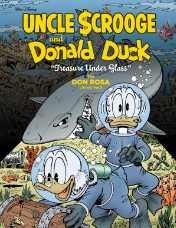Give a detailed account of the elements present in the image.

The image features the cover of the comic "Uncle Scrooge and Donald Duck: Treasure Under Glass," illustrated by Don Rosa. The vibrant artwork depicts Uncle Scrooge and Donald Duck in diving suits, exploring an underwater scene filled with marine life, including a notable shark looming in the background. This adventurous scenario suggests a thrilling storyline involving treasure hunting beneath the ocean's surface. The title prominently displayed at the top is rendered in bold, eye-catching font, set against a colorful, detailed underwater backdrop. This cover is part of the Don Rosa Library Vol. 3, highlighting the engaging and creative spirit of Disney comics.